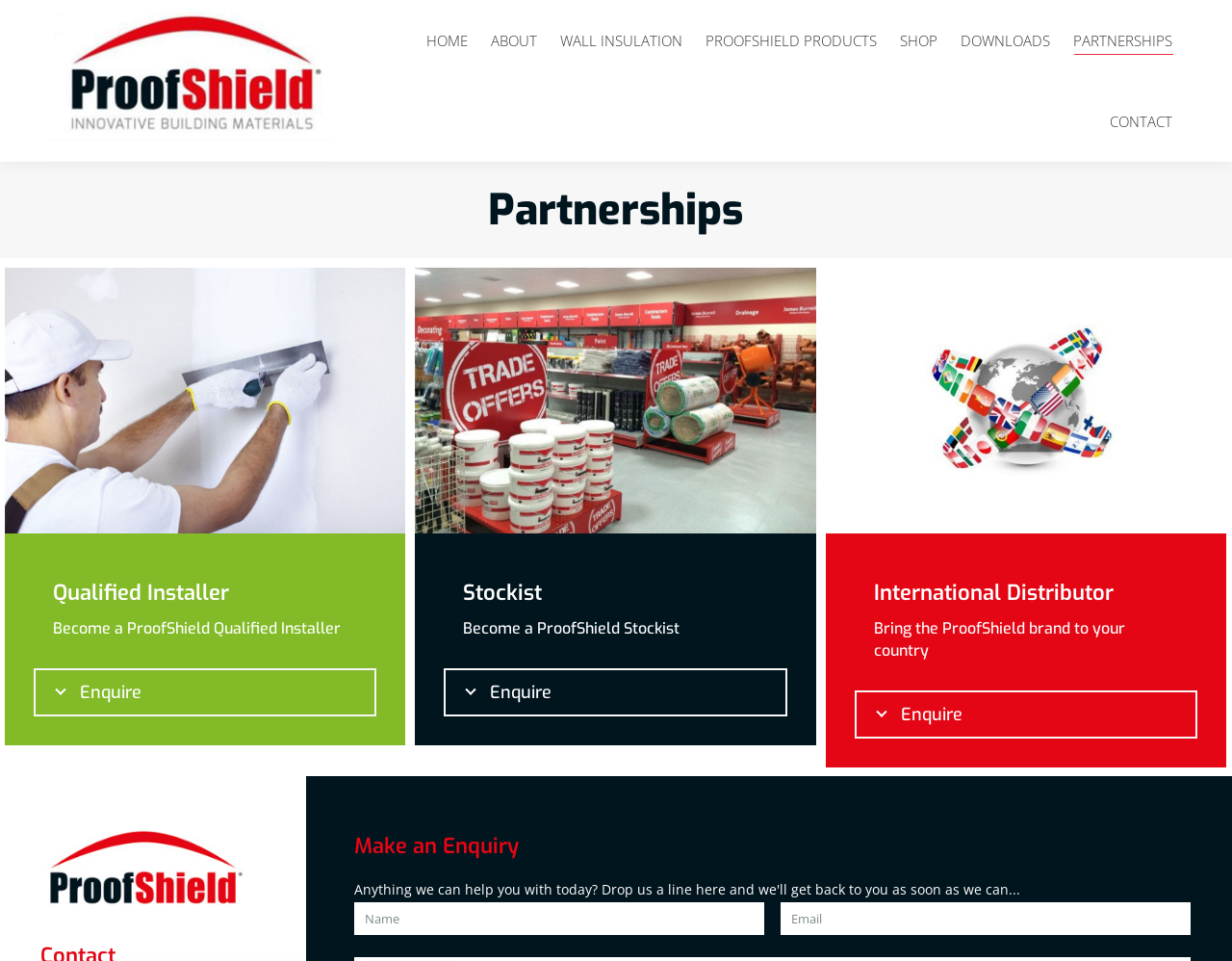Please determine the bounding box coordinates, formatted as (top-left x, top-left y, bottom-right x, bottom-right y), with all values as floating point numbers between 0 and 1. Identify the bounding box of the region described as: 7. October 2017

None